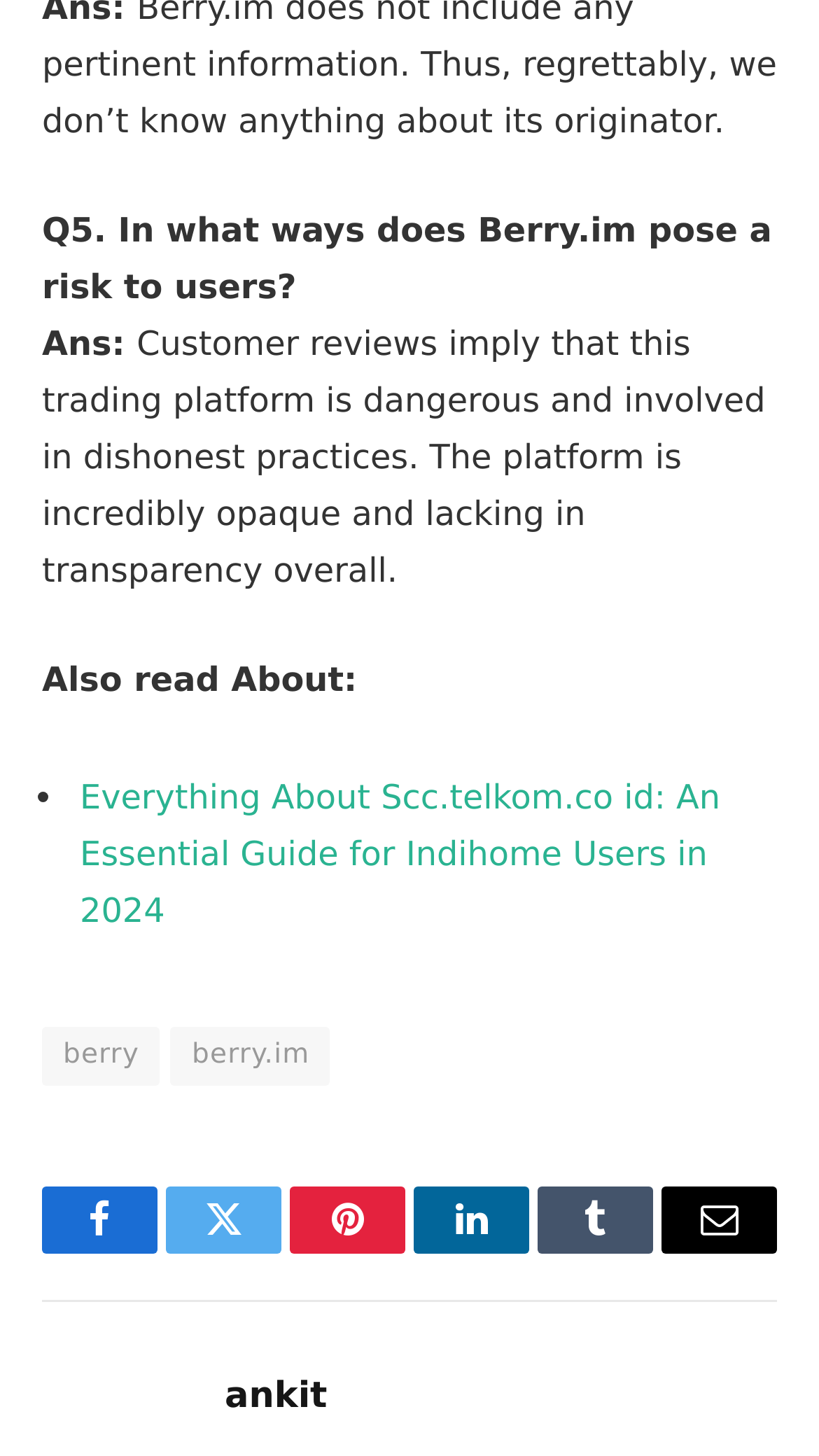Please answer the following question using a single word or phrase: What is Berry.im?

Trading platform